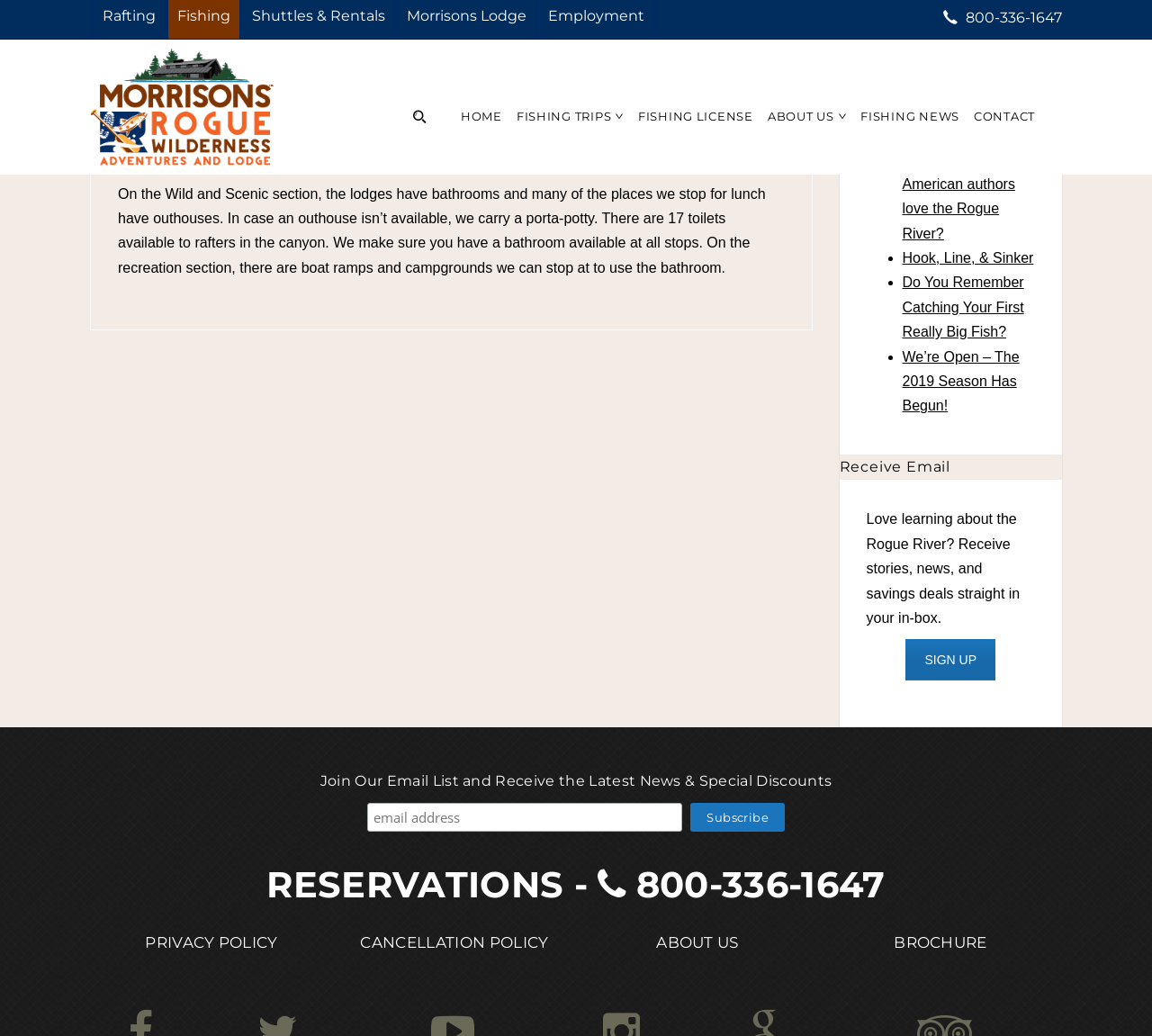What is the topic of the main article?
Refer to the screenshot and answer in one word or phrase.

Bathroom facilities